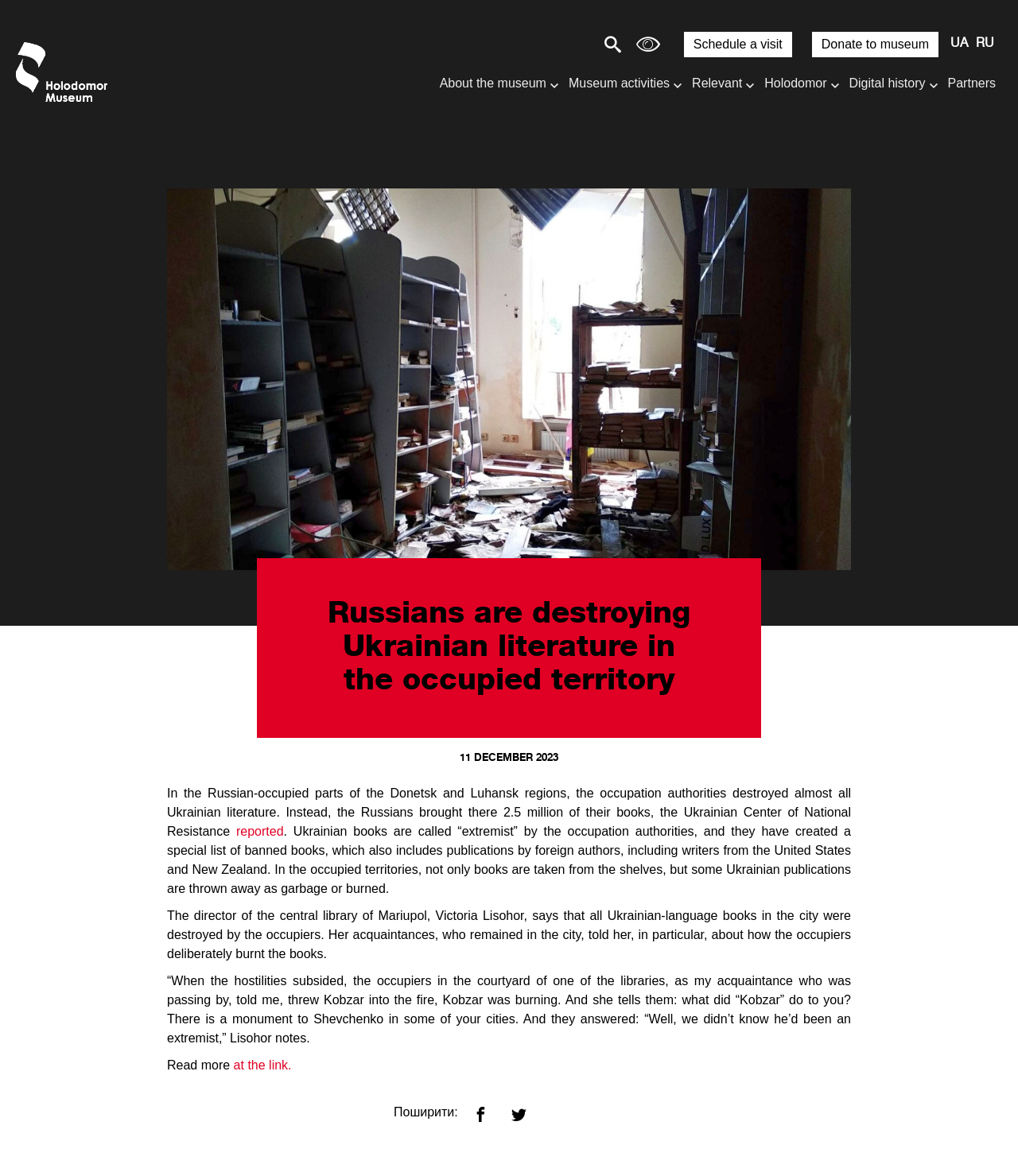Please identify the bounding box coordinates of the element's region that should be clicked to execute the following instruction: "Schedule a visit". The bounding box coordinates must be four float numbers between 0 and 1, i.e., [left, top, right, bottom].

[0.672, 0.027, 0.778, 0.048]